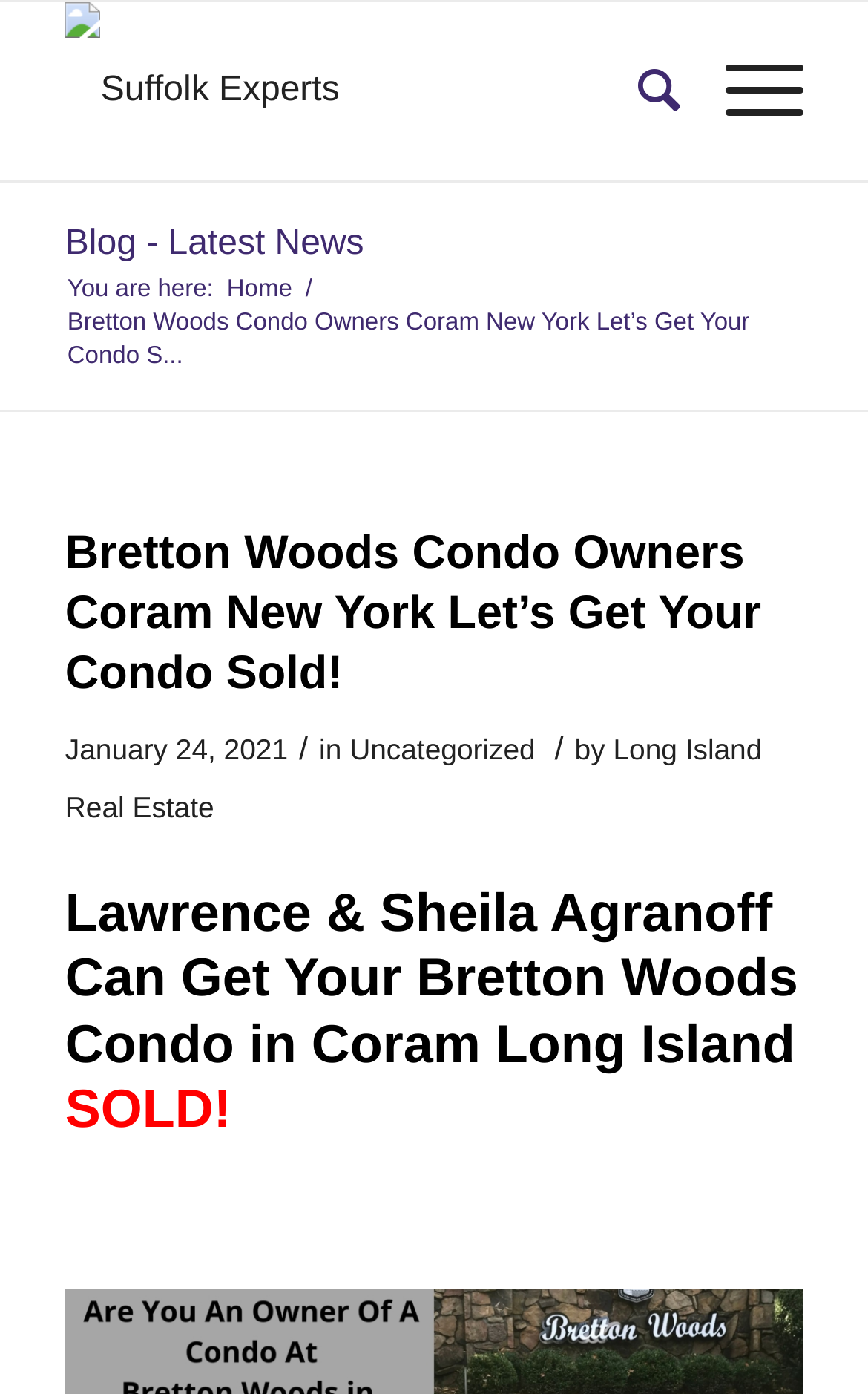Locate the bounding box coordinates of the clickable region necessary to complete the following instruction: "Go to Blog - Latest News". Provide the coordinates in the format of four float numbers between 0 and 1, i.e., [left, top, right, bottom].

[0.075, 0.161, 0.419, 0.188]